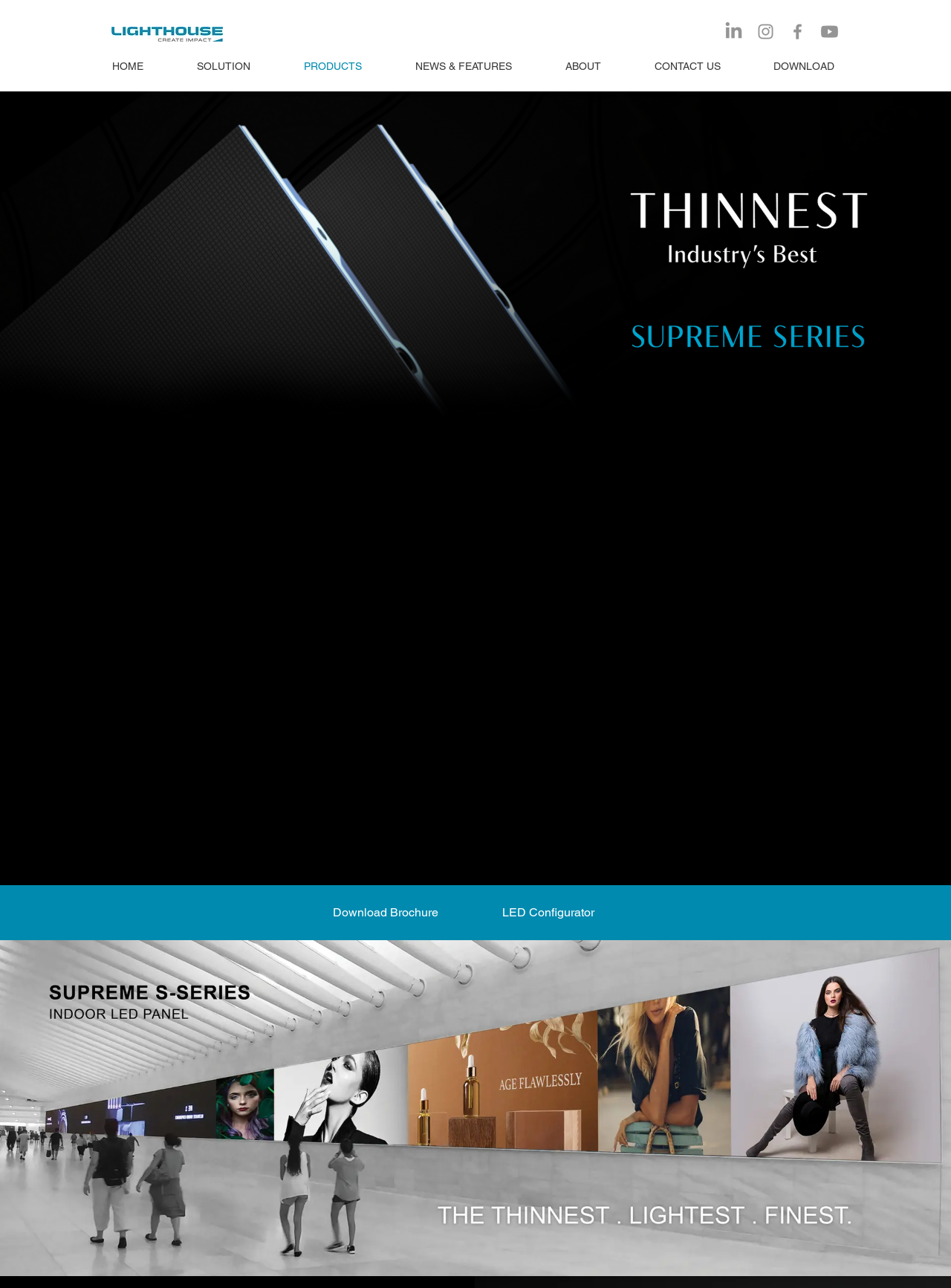Locate the bounding box coordinates of the element's region that should be clicked to carry out the following instruction: "Visit Instagram page". The coordinates need to be four float numbers between 0 and 1, i.e., [left, top, right, bottom].

[0.795, 0.017, 0.816, 0.032]